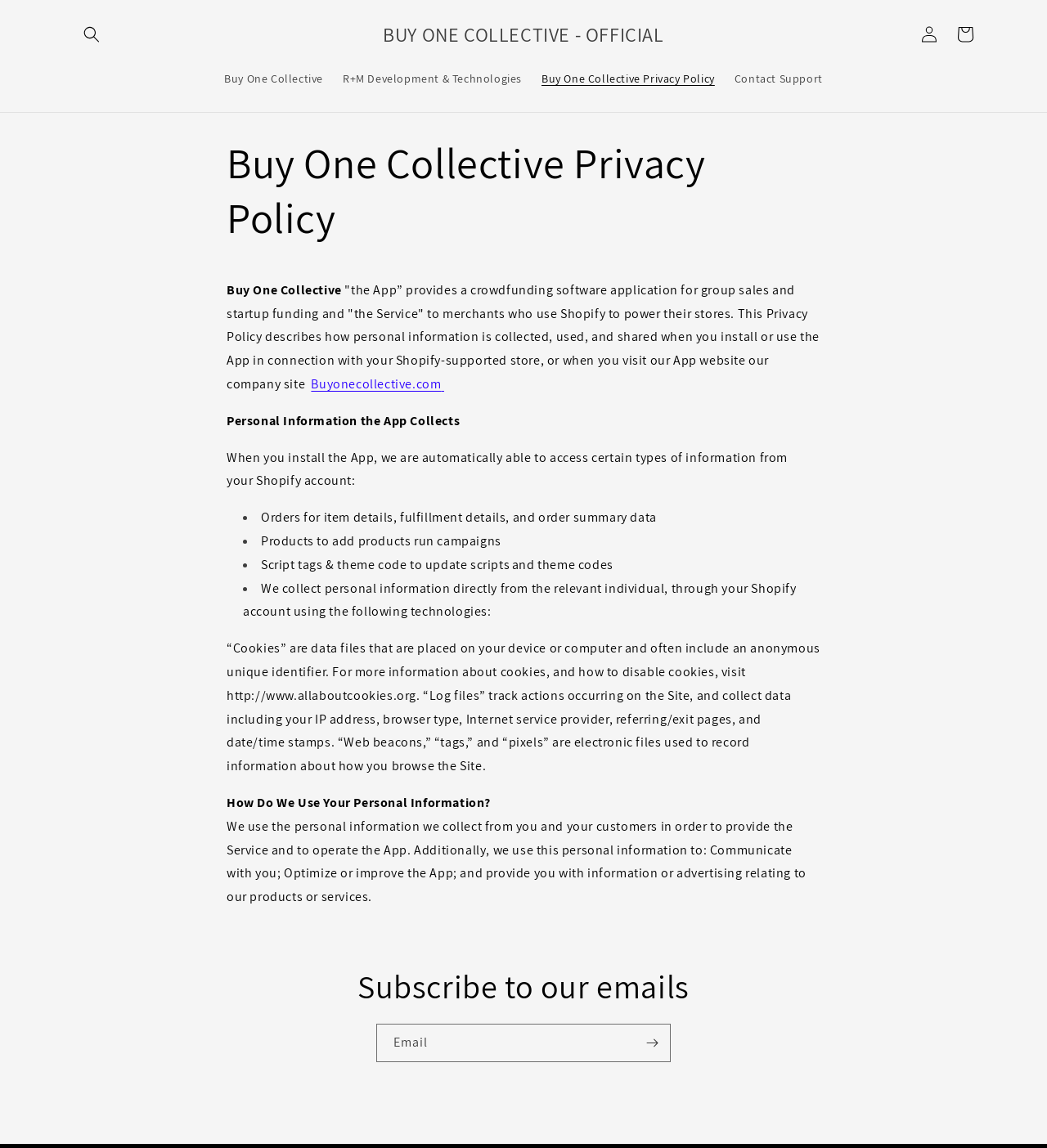How does the App use personal information?
Can you give a detailed and elaborate answer to the question?

The App uses the personal information it collects from you and your customers in order to provide the Service and to operate the App, and also to communicate with you, optimize or improve the App, and provide you with information or advertising relating to its products or services.